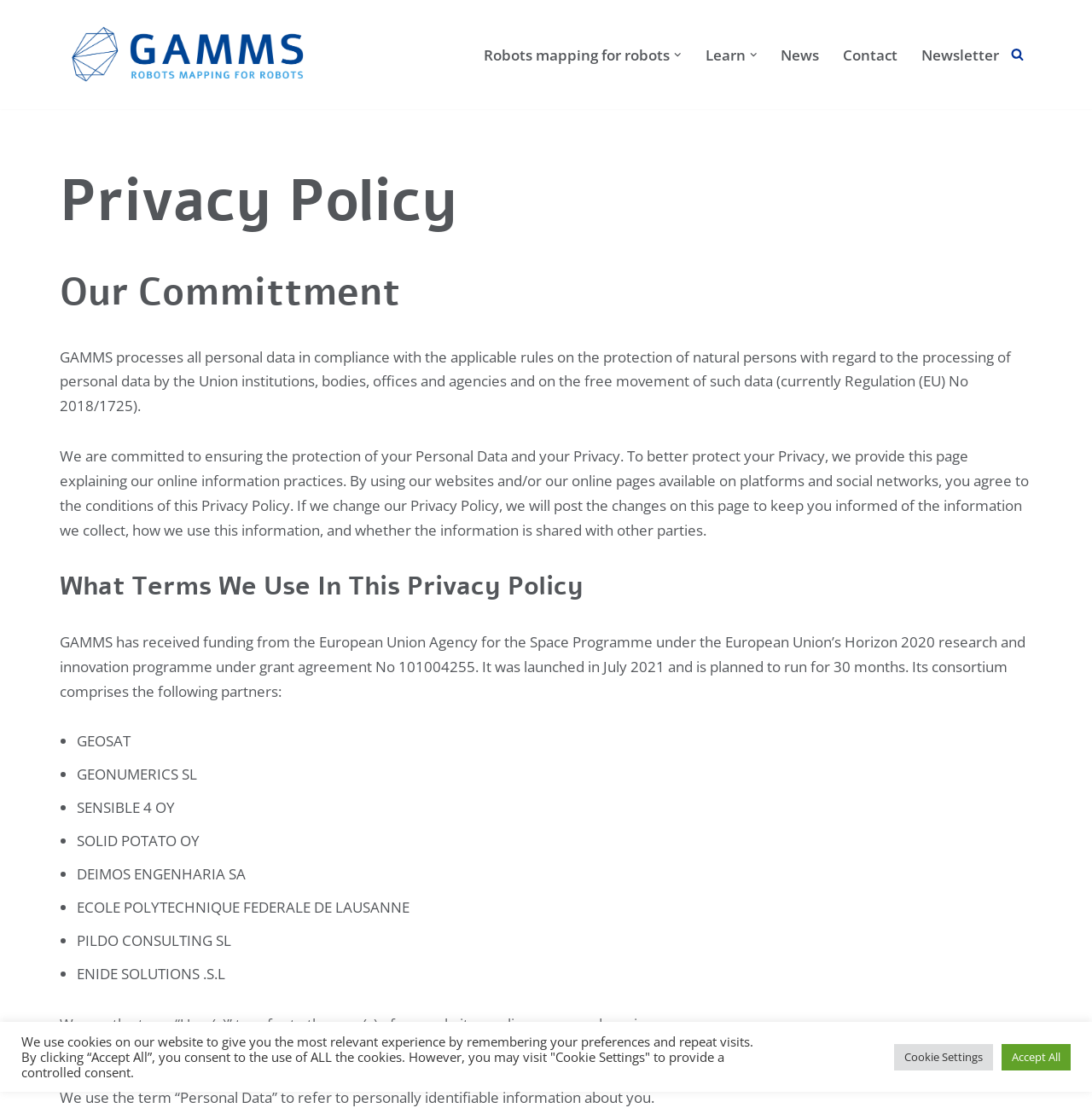What is the term used to refer to the user of the website?
Based on the image content, provide your answer in one word or a short phrase.

User(s)